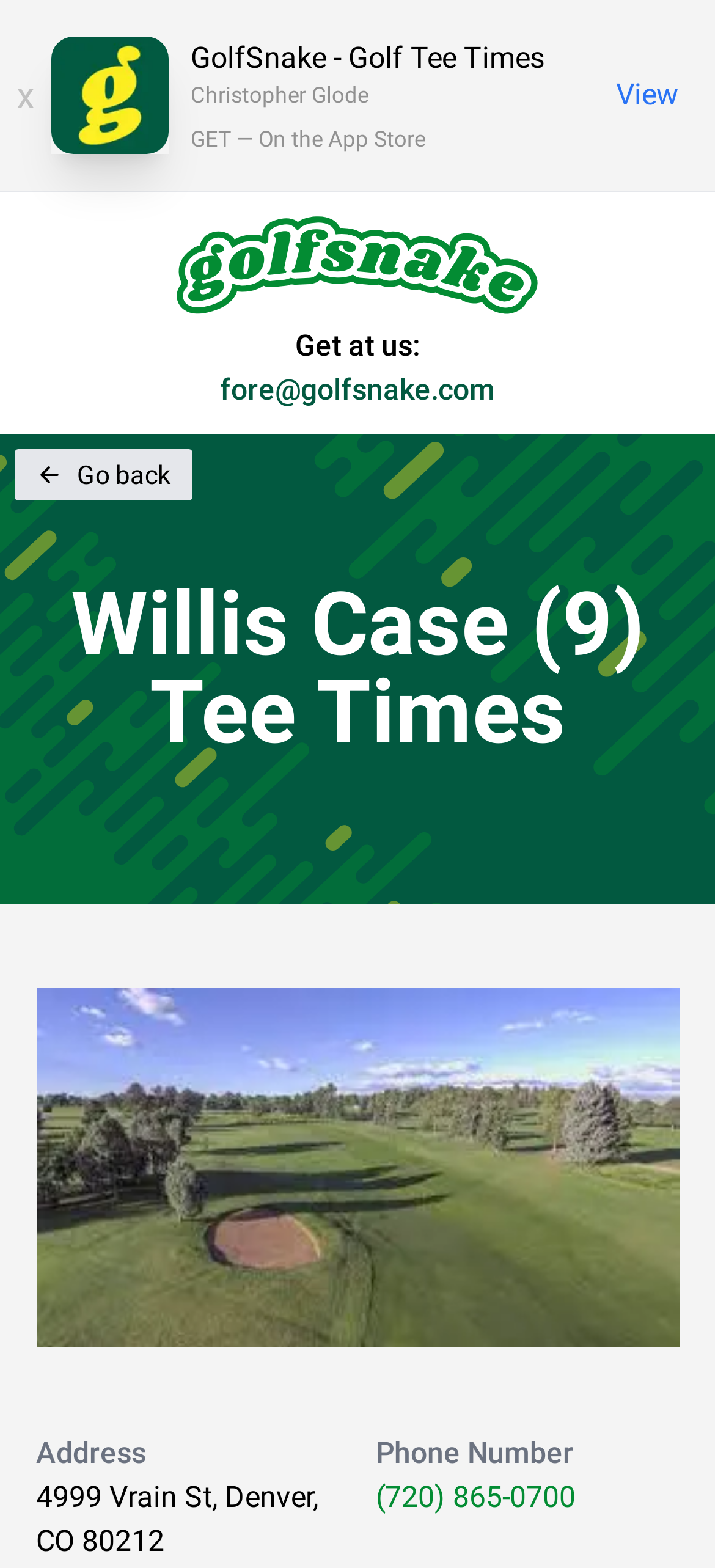Given the webpage screenshot and the description, determine the bounding box coordinates (top-left x, top-left y, bottom-right x, bottom-right y) that define the location of the UI element matching this description: fore@golfsnake.com

[0.308, 0.237, 0.692, 0.26]